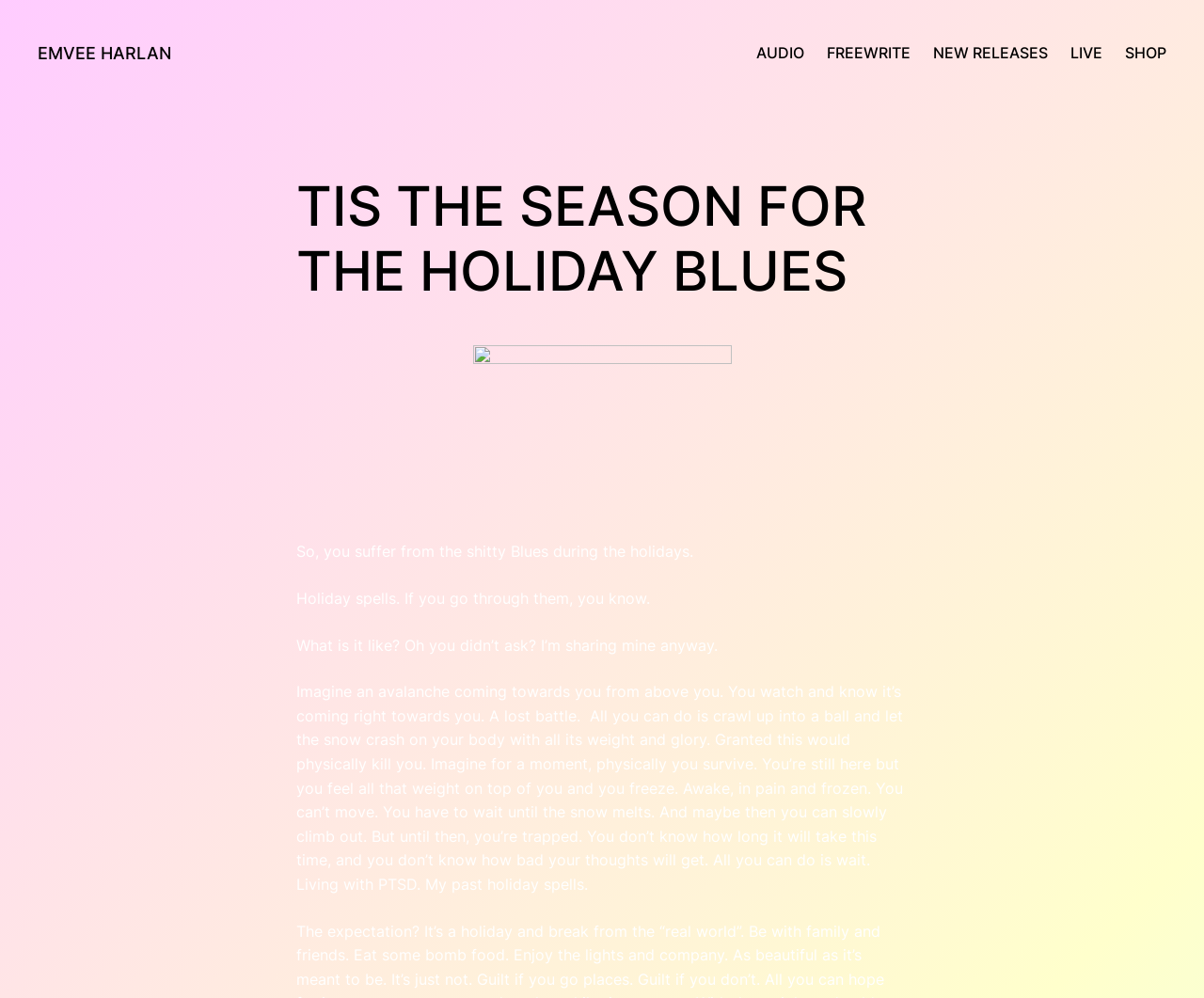Calculate the bounding box coordinates for the UI element based on the following description: "New Releases". Ensure the coordinates are four float numbers between 0 and 1, i.e., [left, top, right, bottom].

[0.775, 0.041, 0.87, 0.065]